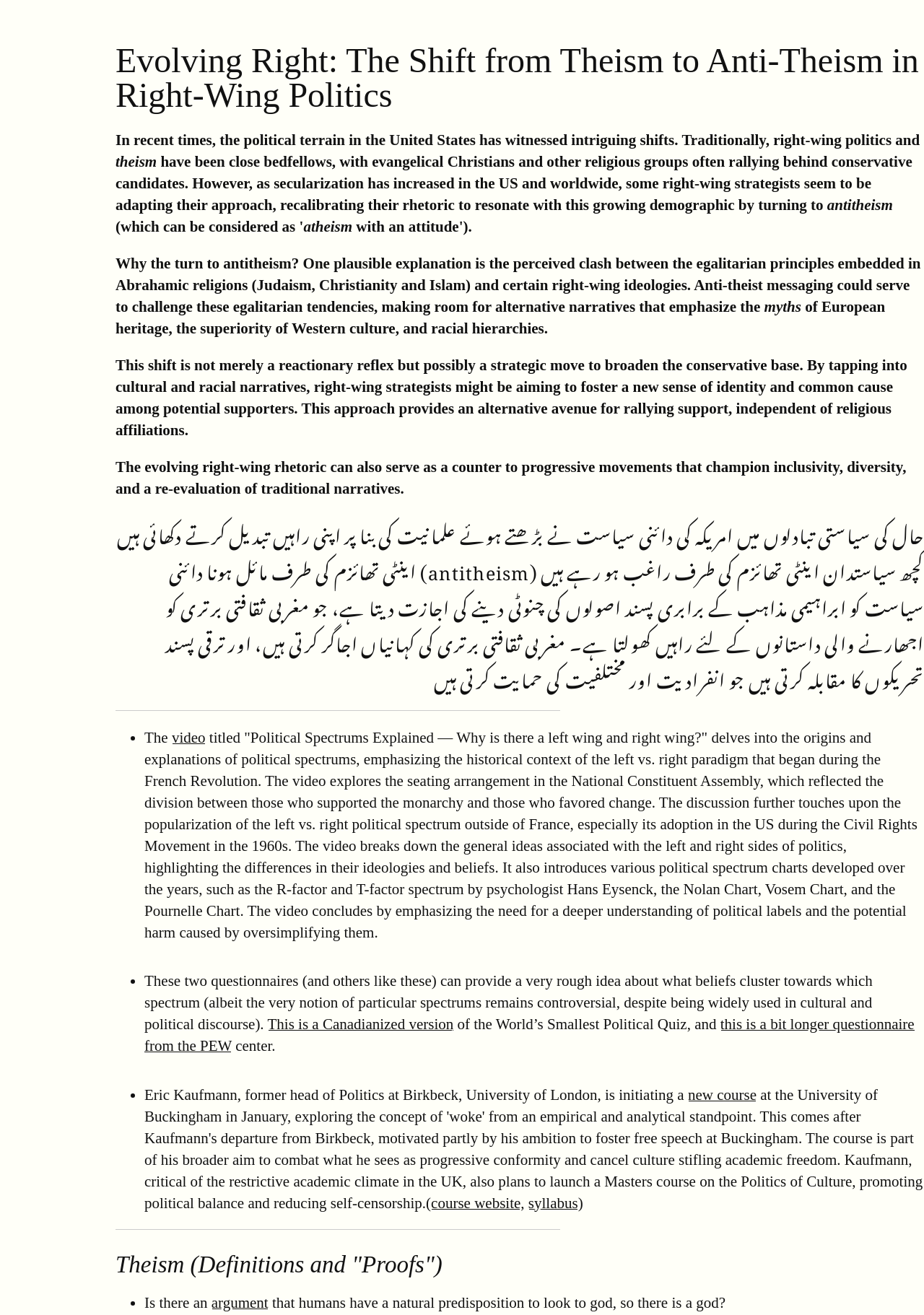What is the main topic of the webpage?
Deliver a detailed and extensive answer to the question.

The main topic of the webpage is 'Far Right and Atheism' as indicated by the heading 'Evolving Right: The Shift from Theism to Anti-Theism in Right-Wing Politics' and the content of the webpage which discusses the shift from theism to anti-theism in right-wing politics.